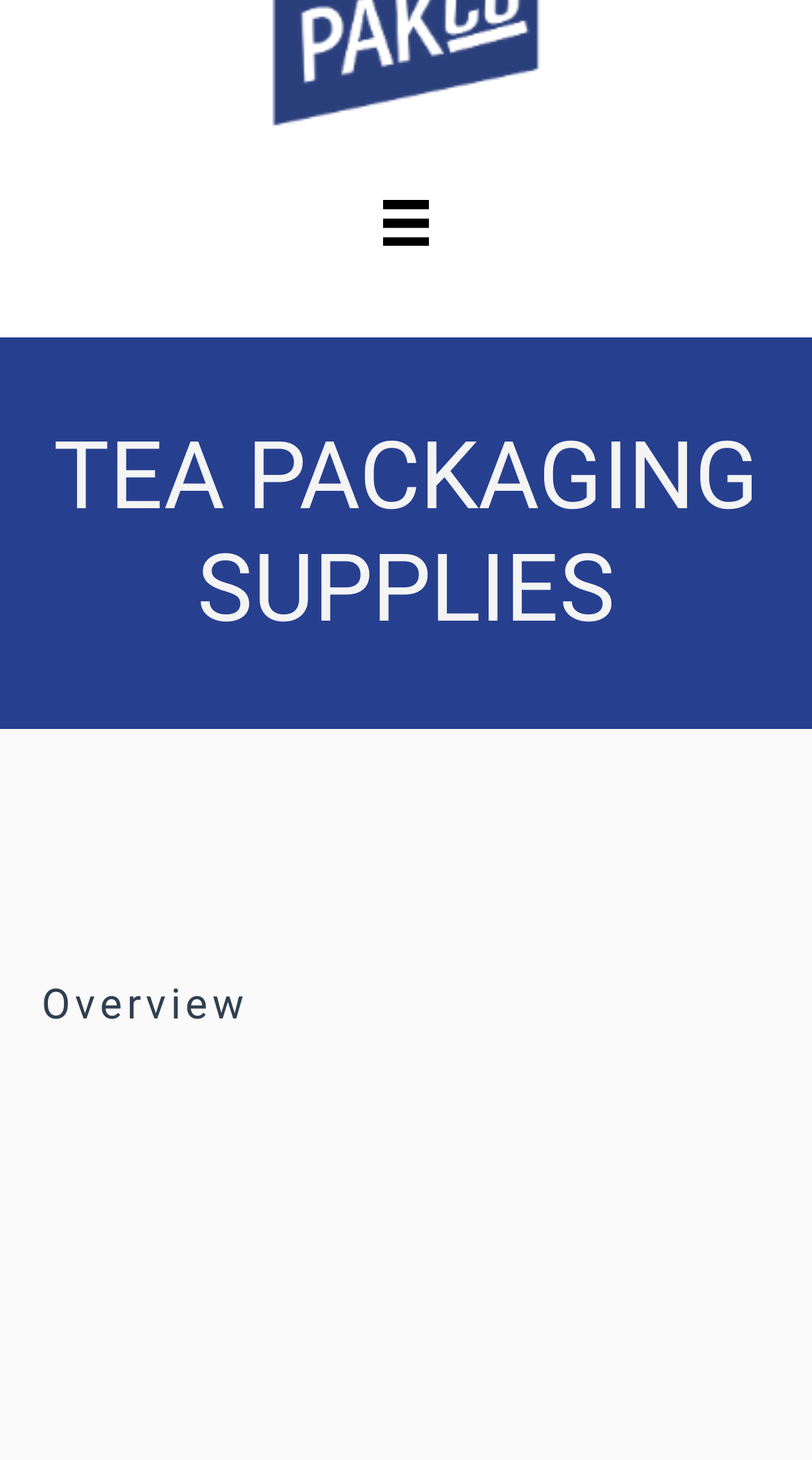Find the bounding box of the web element that fits this description: "aria-label="Menu"".

[0.435, 0.116, 0.565, 0.188]